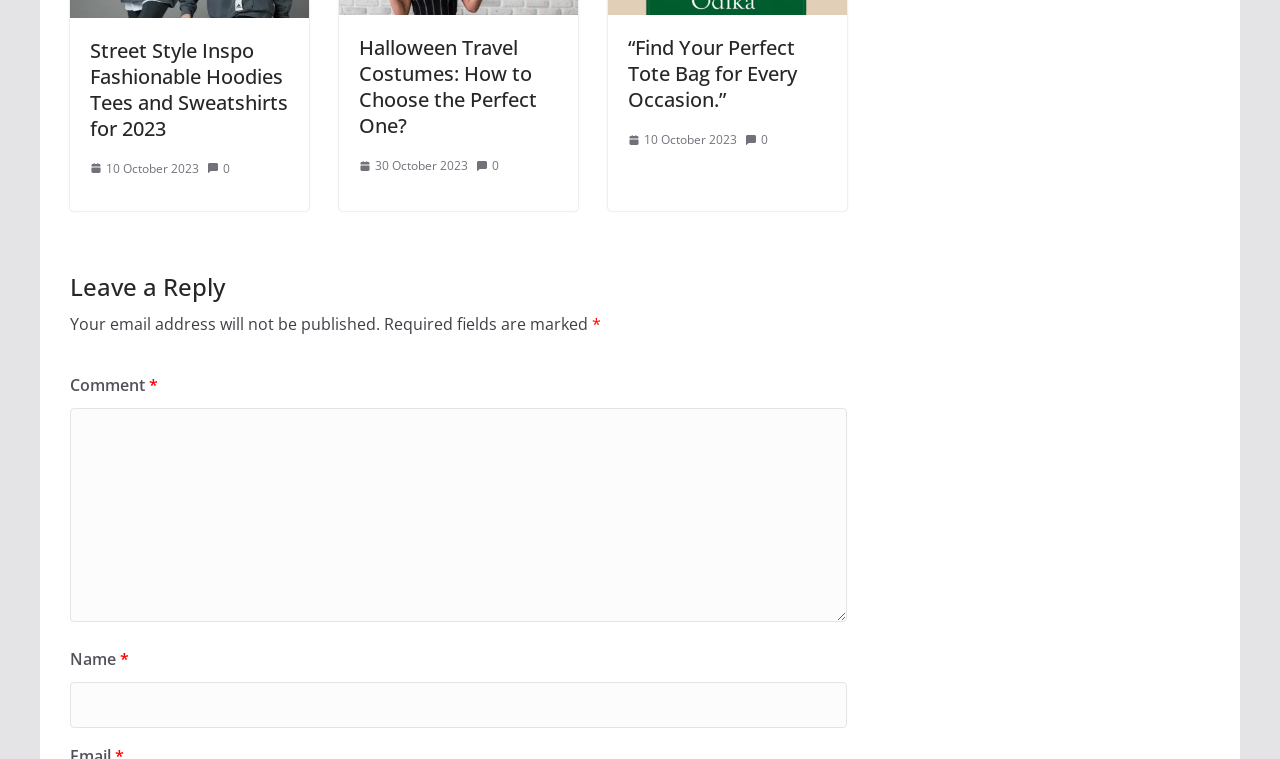Please identify the bounding box coordinates of the element on the webpage that should be clicked to follow this instruction: "Leave a comment". The bounding box coordinates should be given as four float numbers between 0 and 1, formatted as [left, top, right, bottom].

[0.055, 0.538, 0.662, 0.819]